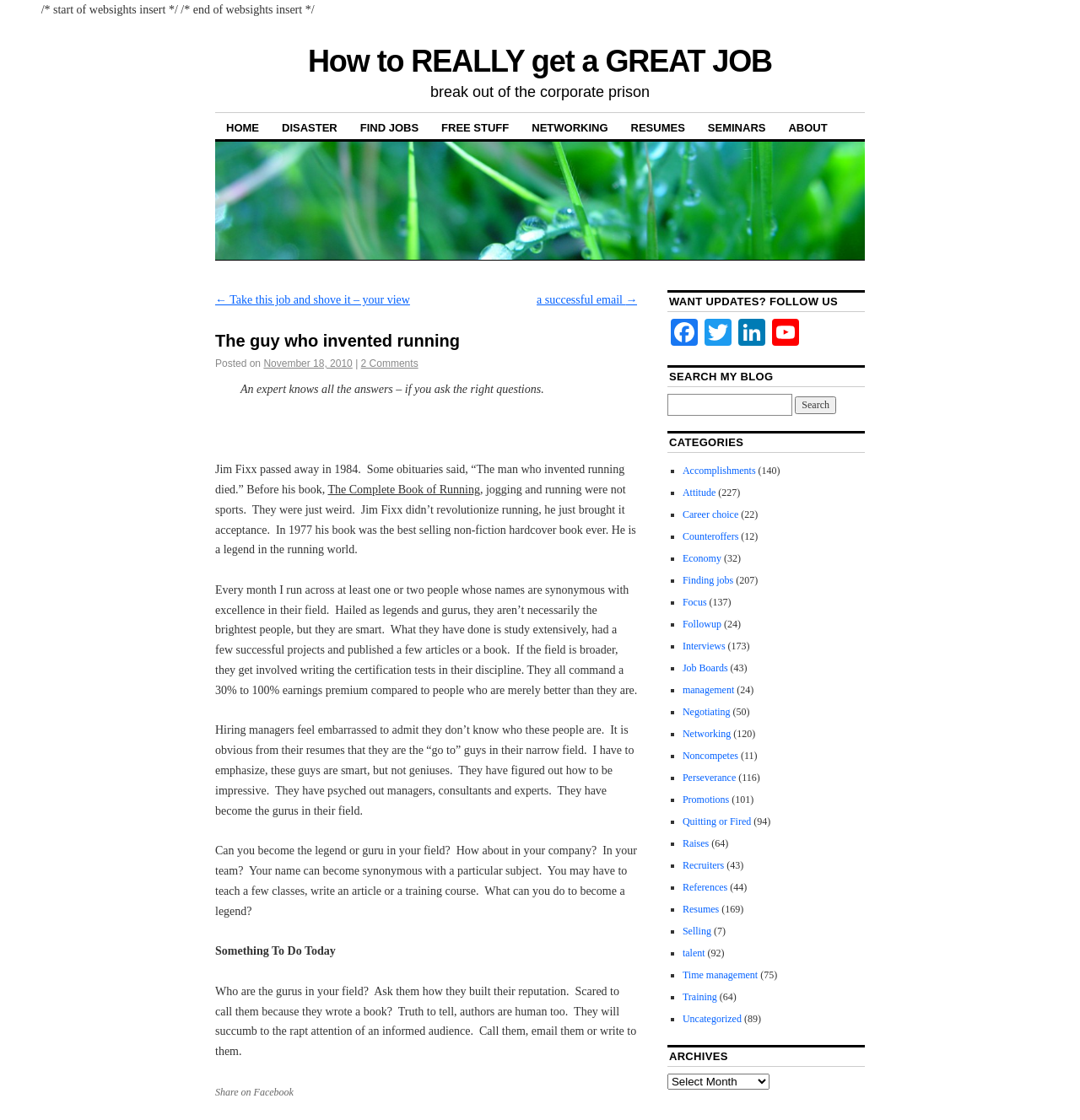From the given element description: "Share on Facebook", find the bounding box for the UI element. Provide the coordinates as four float numbers between 0 and 1, in the order [left, top, right, bottom].

[0.199, 0.97, 0.272, 0.98]